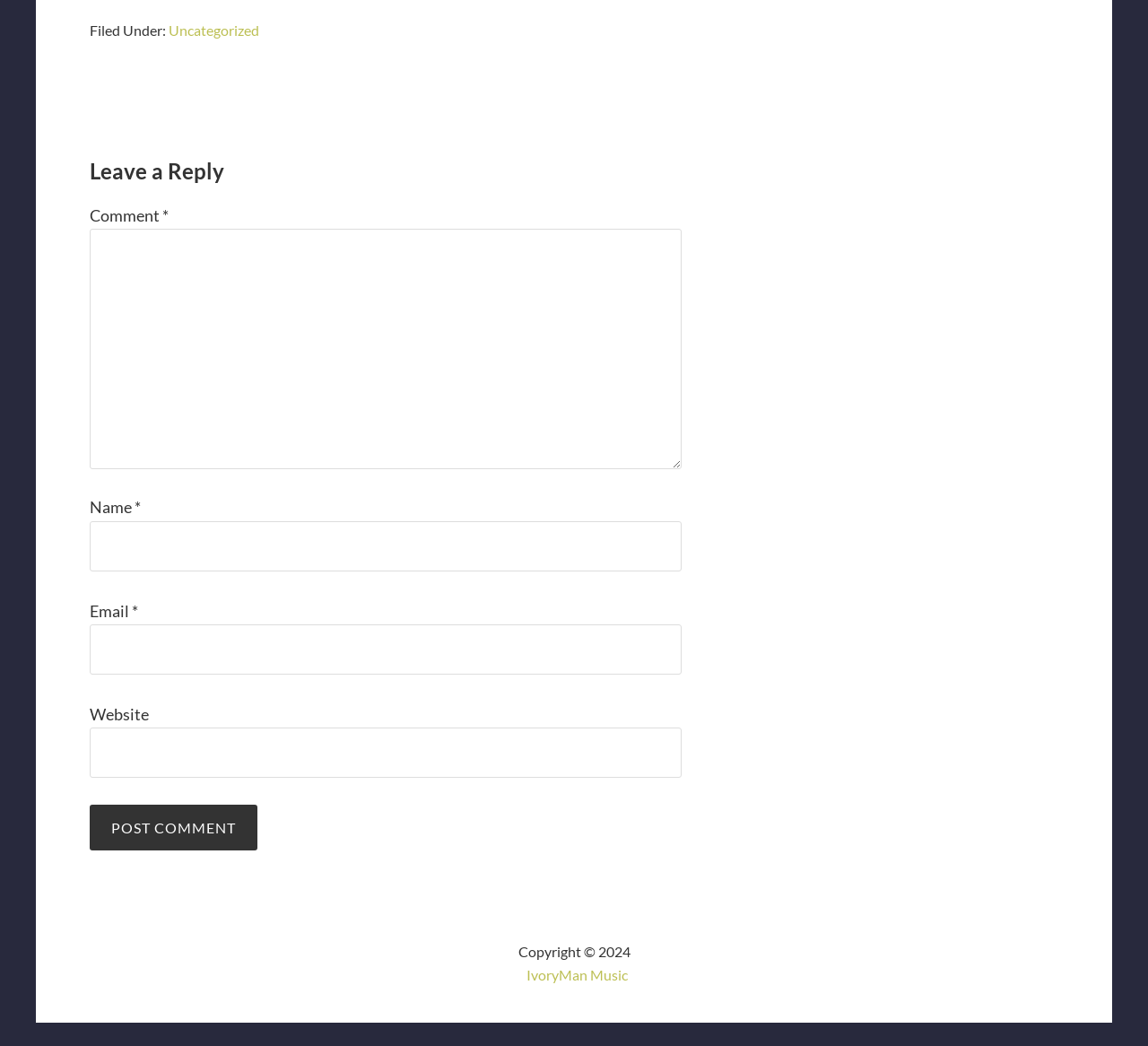Locate the bounding box coordinates of the segment that needs to be clicked to meet this instruction: "leave a comment".

[0.078, 0.152, 0.594, 0.177]